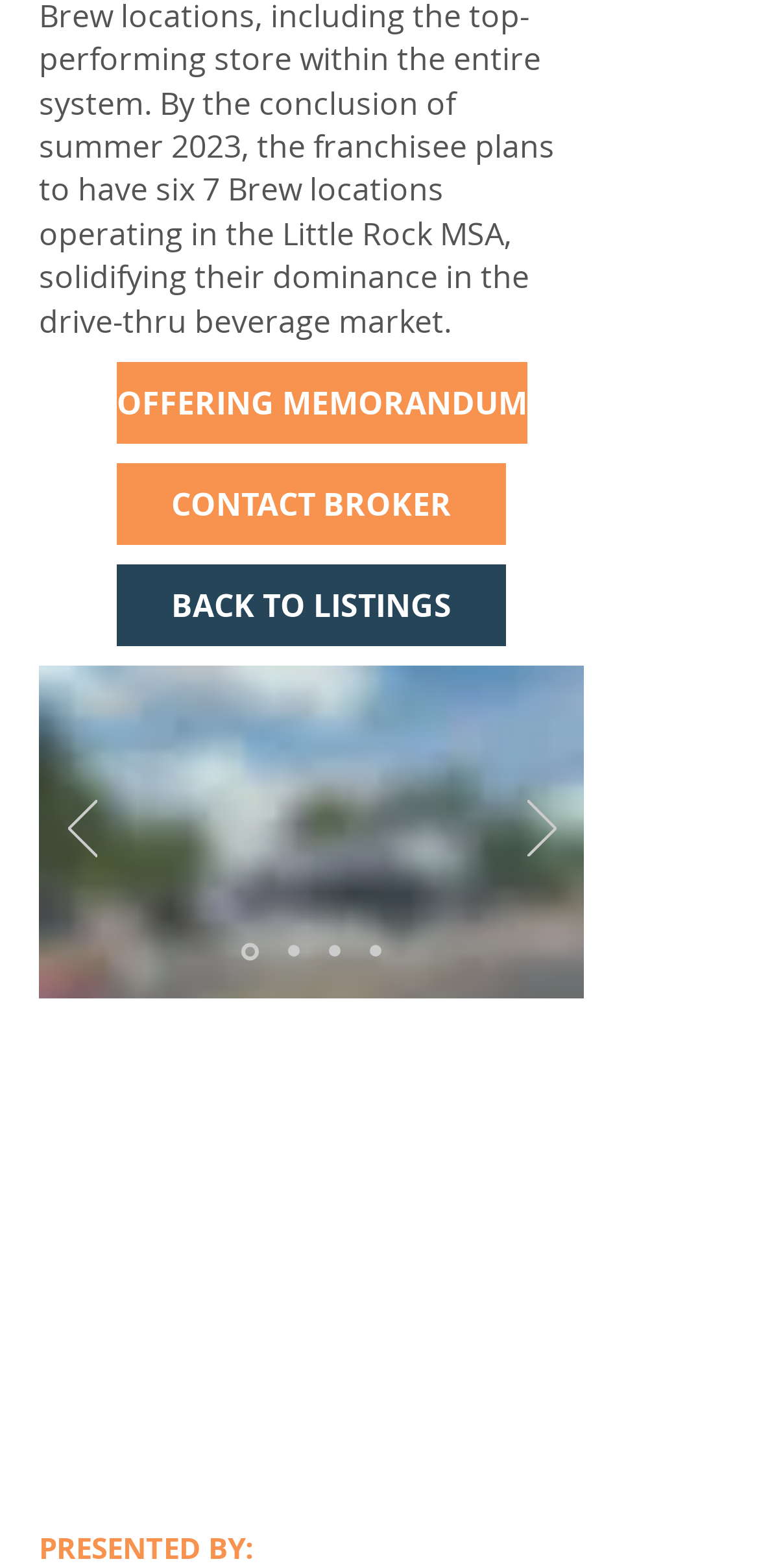Show the bounding box coordinates of the element that should be clicked to complete the task: "View next slide".

[0.694, 0.511, 0.732, 0.551]